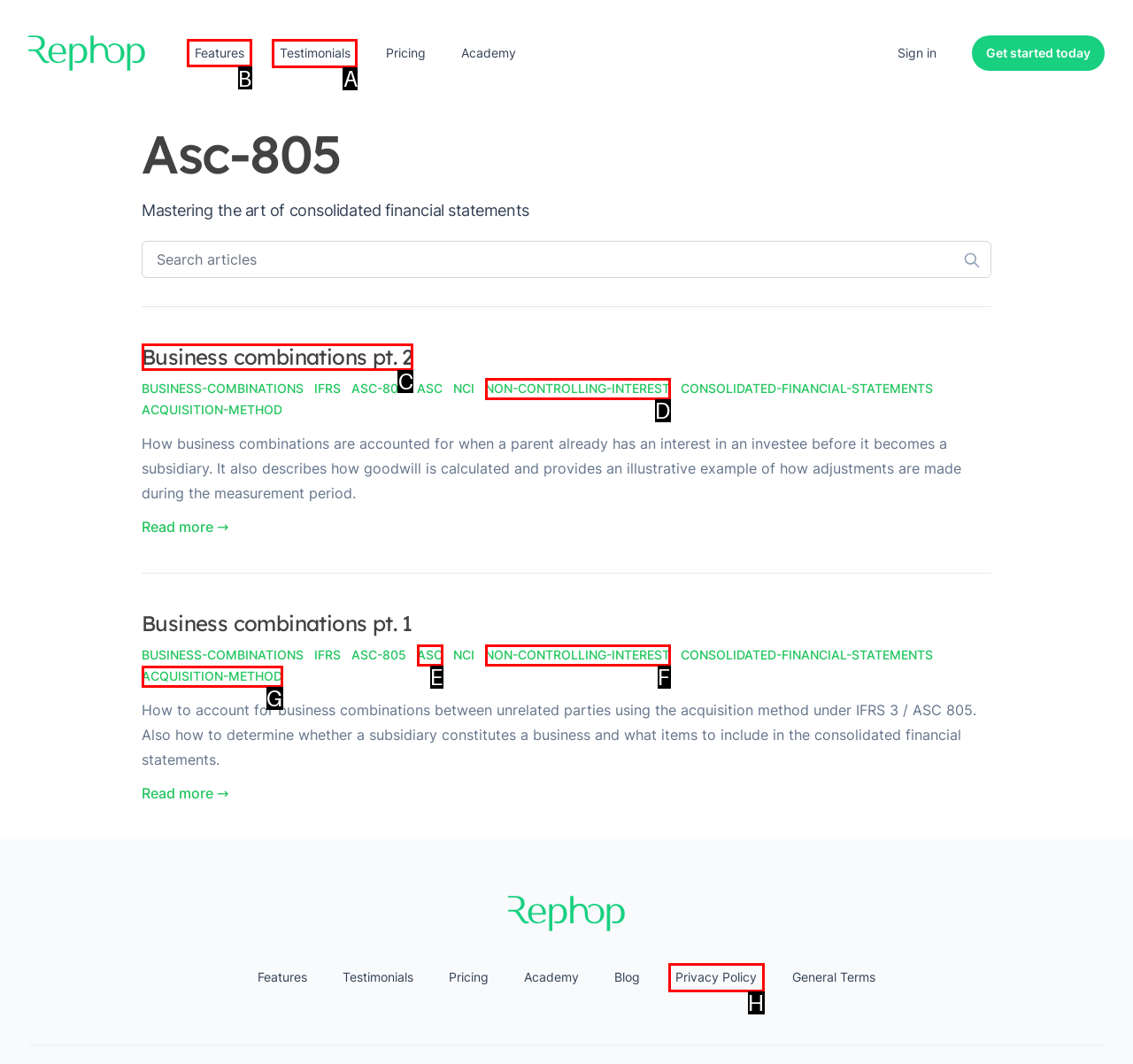Choose the UI element to click on to achieve this task: Go to the 'Features' page. Reply with the letter representing the selected element.

B